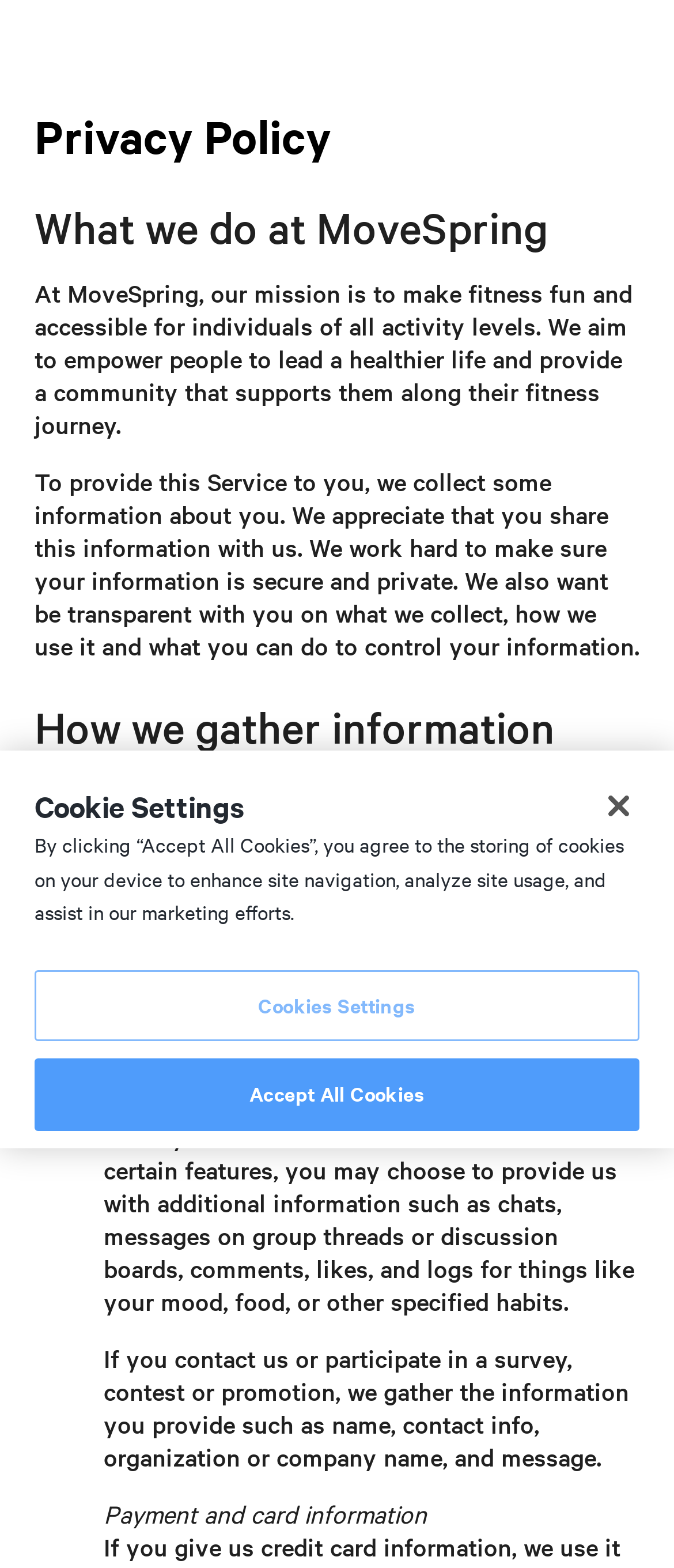What can users do to control their information?
Make sure to answer the question with a detailed and comprehensive explanation.

The webpage does not explicitly state what users can do to control their information, but it does mention that MoveSpring wants to be transparent with users on what they collect, how they use it, and what users can do to control their information, as stated in the StaticText element under the 'What we do at MoveSpring' heading.